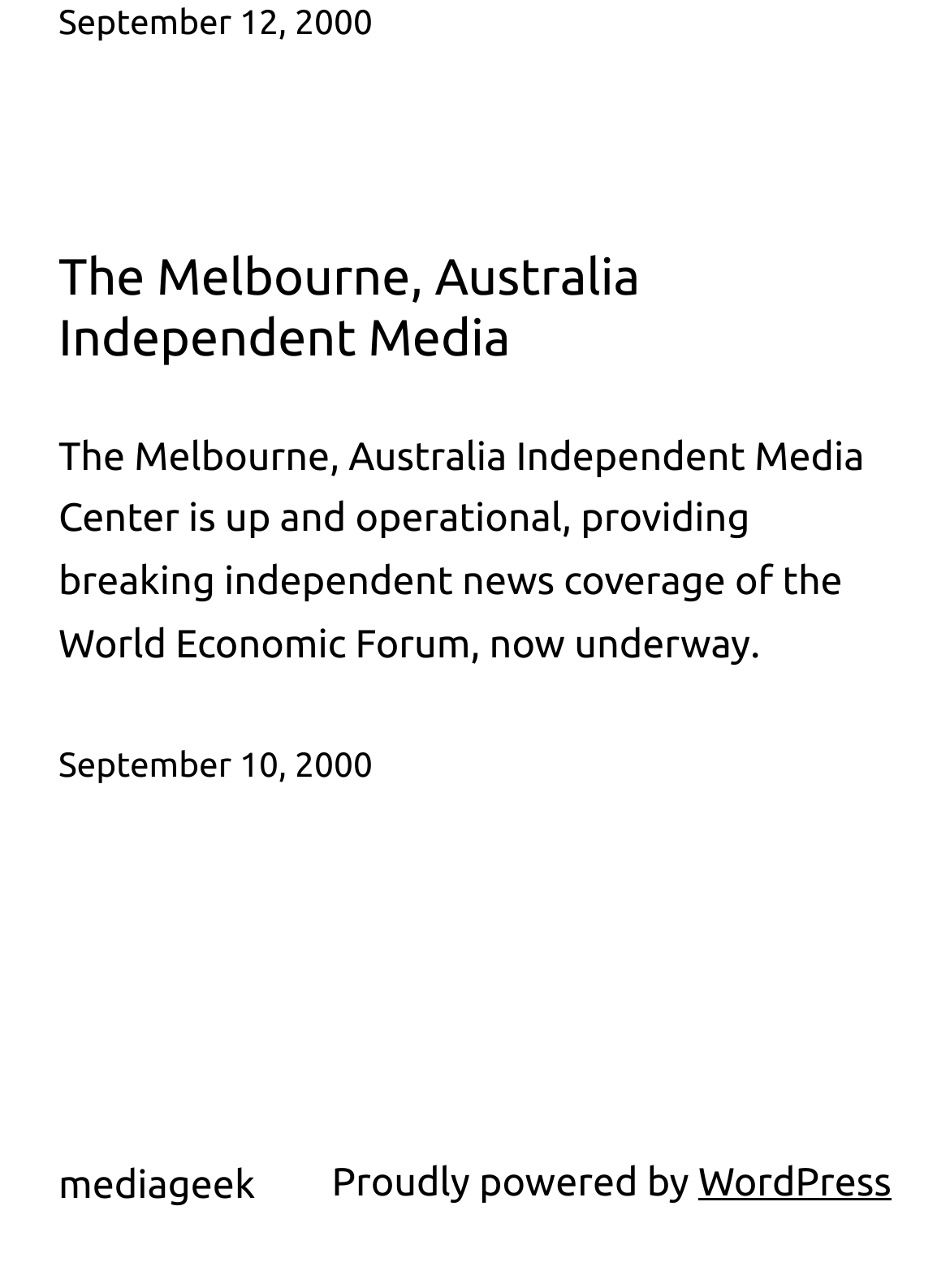Please answer the following question using a single word or phrase: What is the name of the city where the Independent Media Center is located?

Melbourne